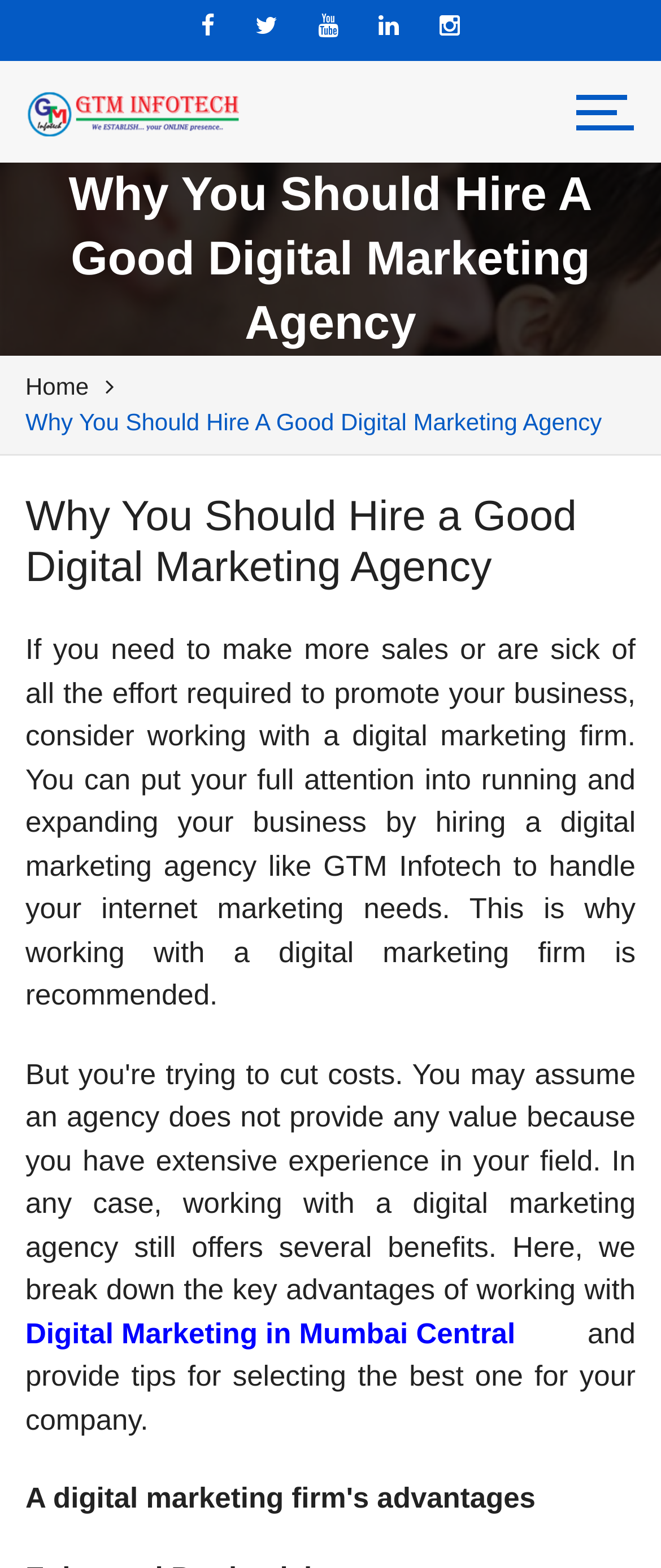What is the call-to-action on the webpage?
Kindly offer a comprehensive and detailed response to the question.

The webpage has a button with no text, but its position and design suggest that it is a call-to-action button, likely for contacting or learning more about the digital marketing agency GTM Infotech.